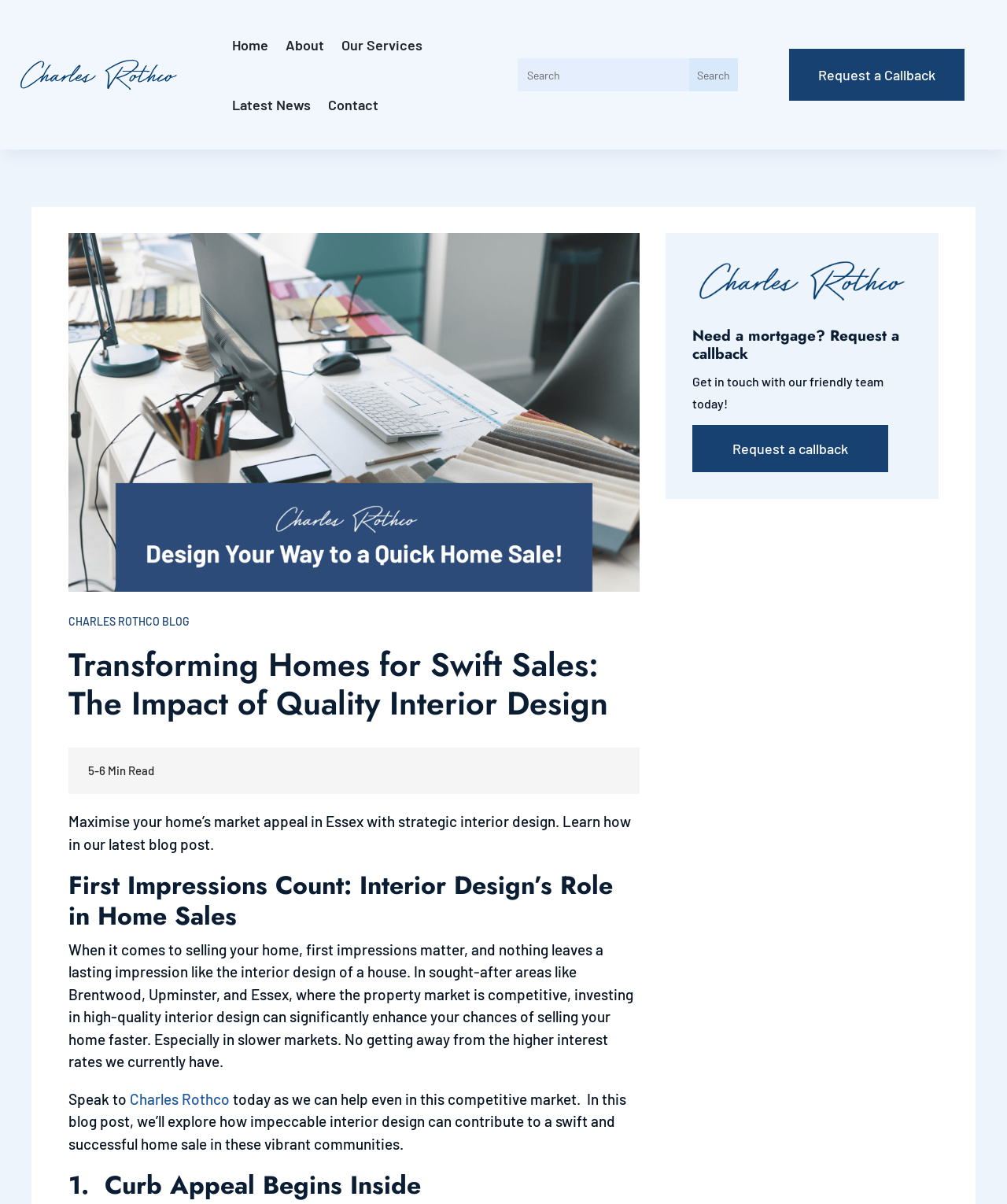What is the main topic of this webpage?
Using the visual information, reply with a single word or short phrase.

Home sale in Essex